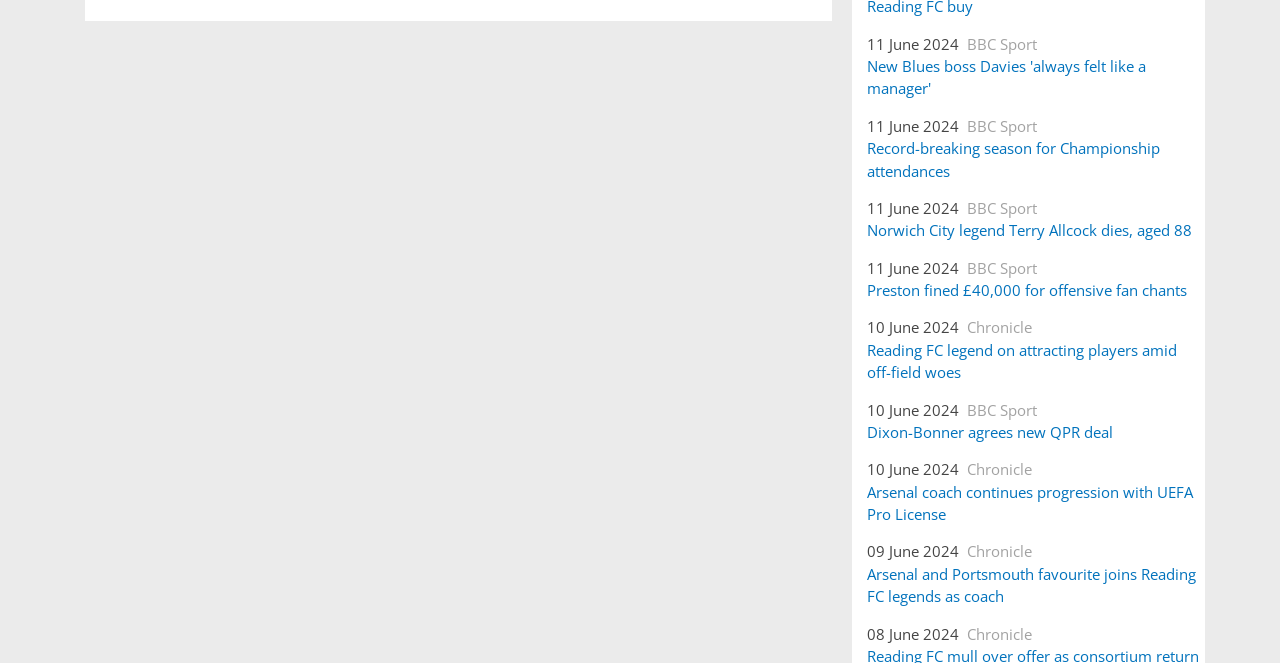Determine the bounding box coordinates for the HTML element mentioned in the following description: "Record-breaking season for Championship attendances". The coordinates should be a list of four floats ranging from 0 to 1, represented as [left, top, right, bottom].

[0.677, 0.208, 0.906, 0.272]